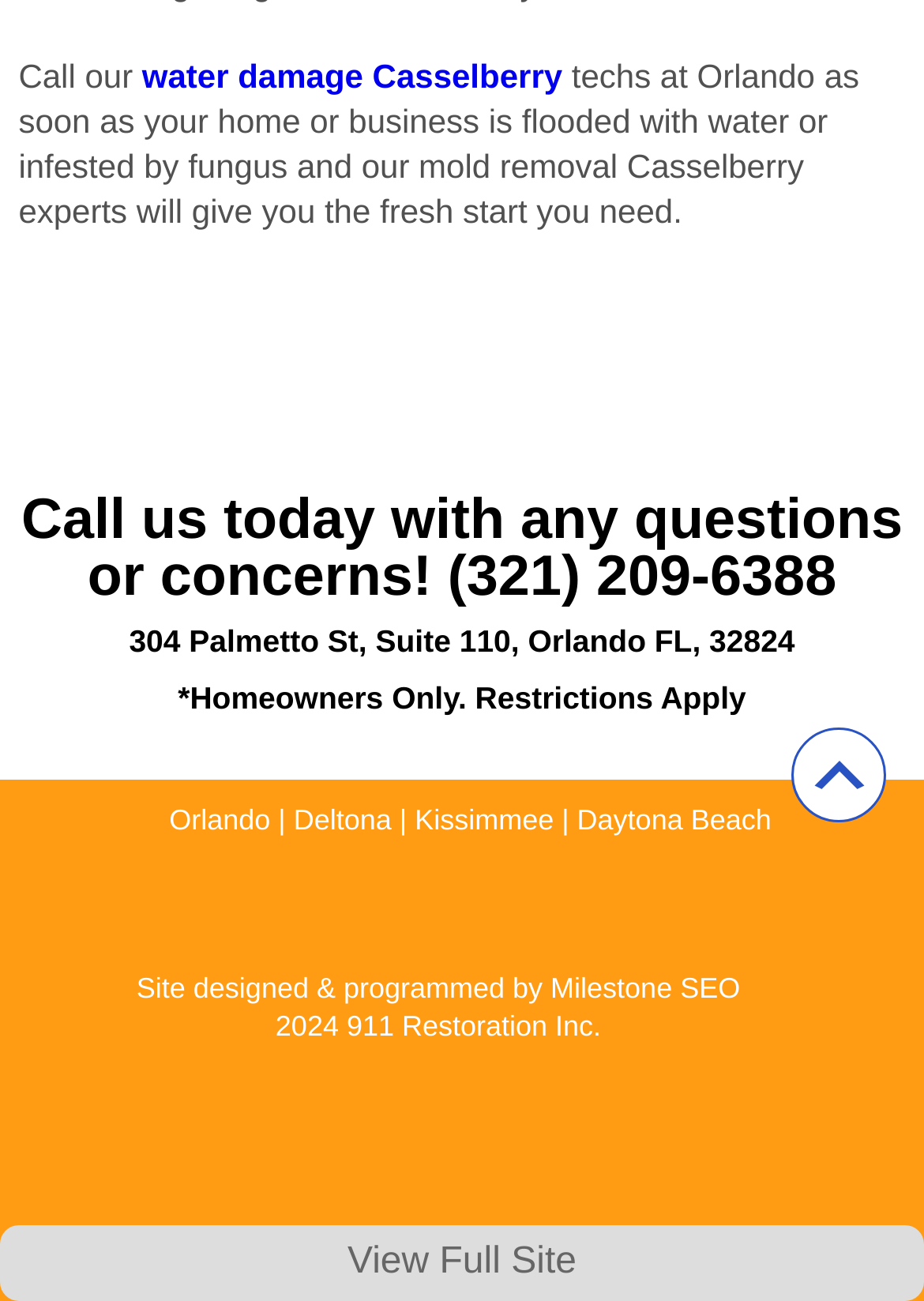Identify the bounding box coordinates of the region that should be clicked to execute the following instruction: "Call the phone number".

[0.023, 0.374, 0.977, 0.467]